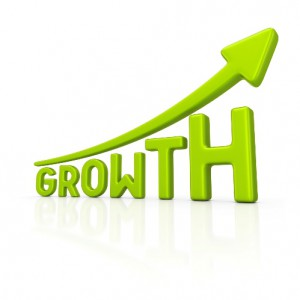Using the information from the screenshot, answer the following question thoroughly:
What kind of quality does the green color reinforce?

The caption explains that the vibrant green color reinforces notions of vitality and sustainability, making it an ideal visual for contexts related to tracking and reporting metrics.